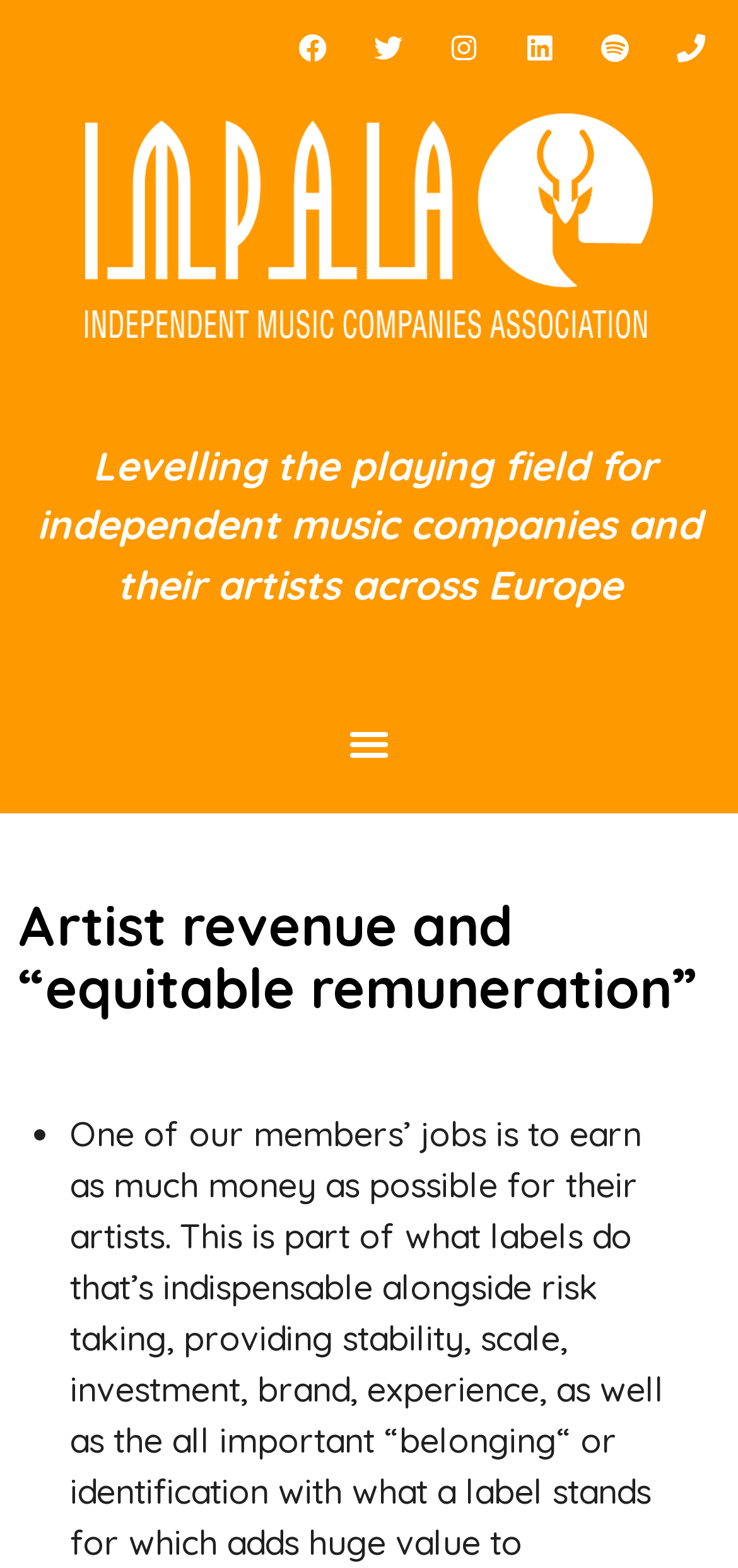Locate the bounding box of the UI element described in the following text: "Phone".

[0.897, 0.012, 0.974, 0.048]